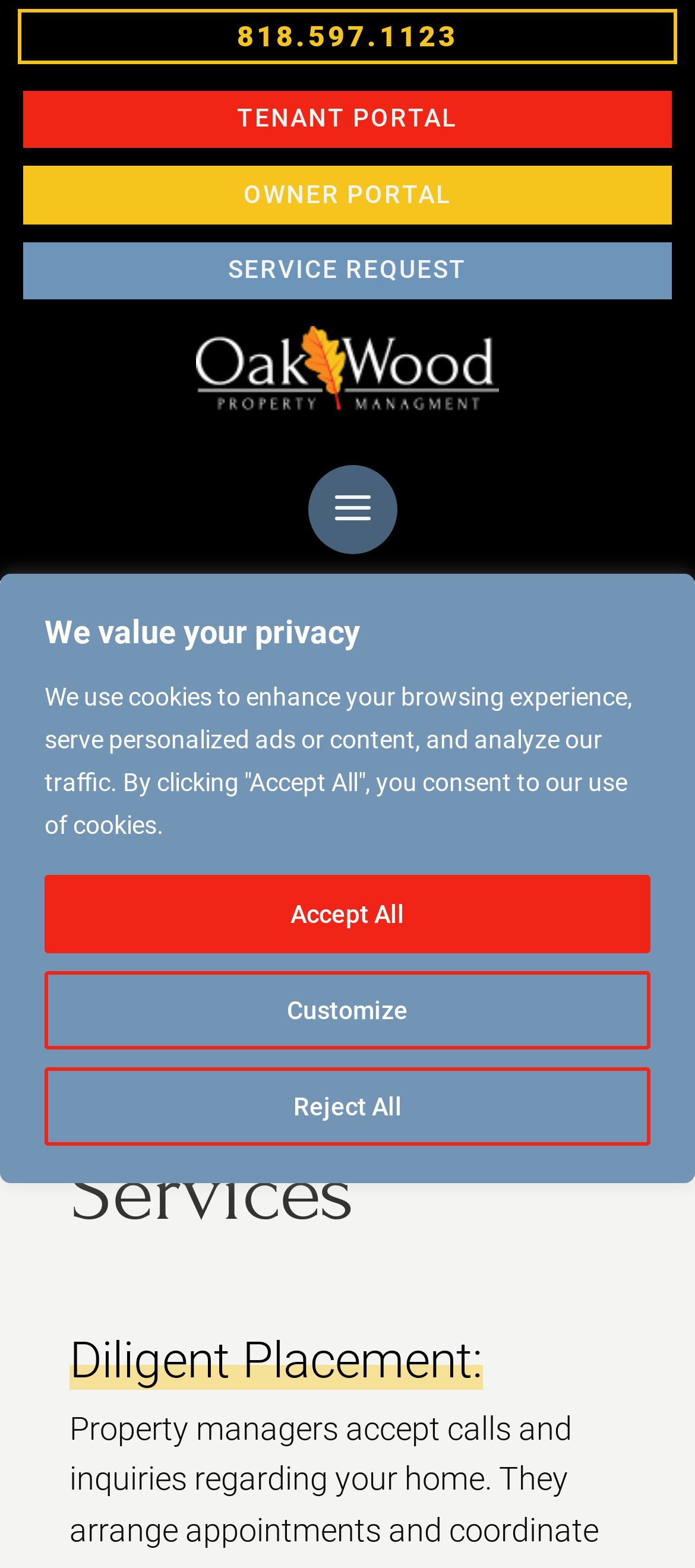Locate the bounding box coordinates of the clickable area to execute the instruction: "View owner portal". Provide the coordinates as four float numbers between 0 and 1, represented as [left, top, right, bottom].

[0.033, 0.106, 0.967, 0.143]